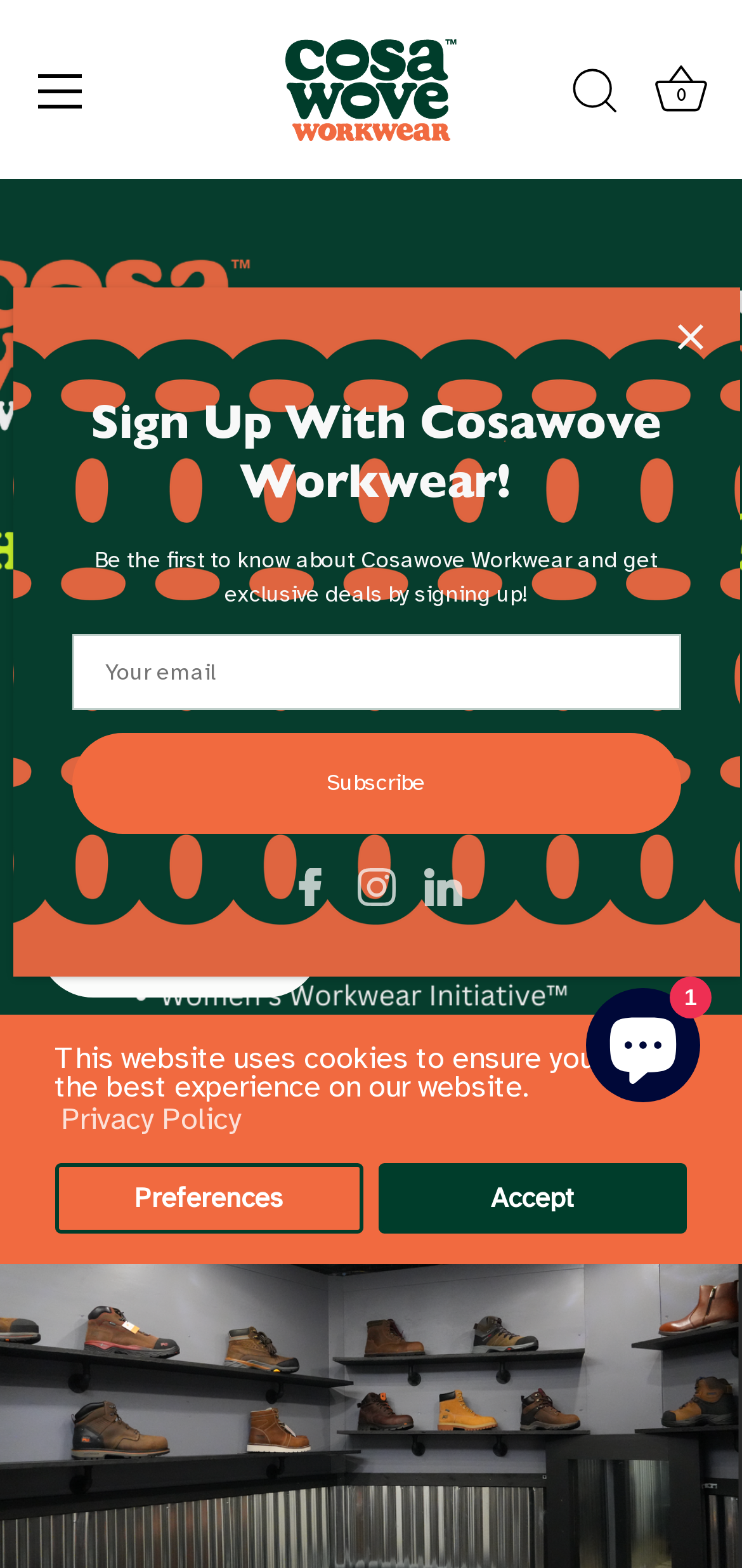How many social media links are available?
Can you give a detailed and elaborate answer to the question?

In the sign-up dialog, there are three social media links available, which are Facebook, Instagram, and LinkedIn, each with an image and a link.